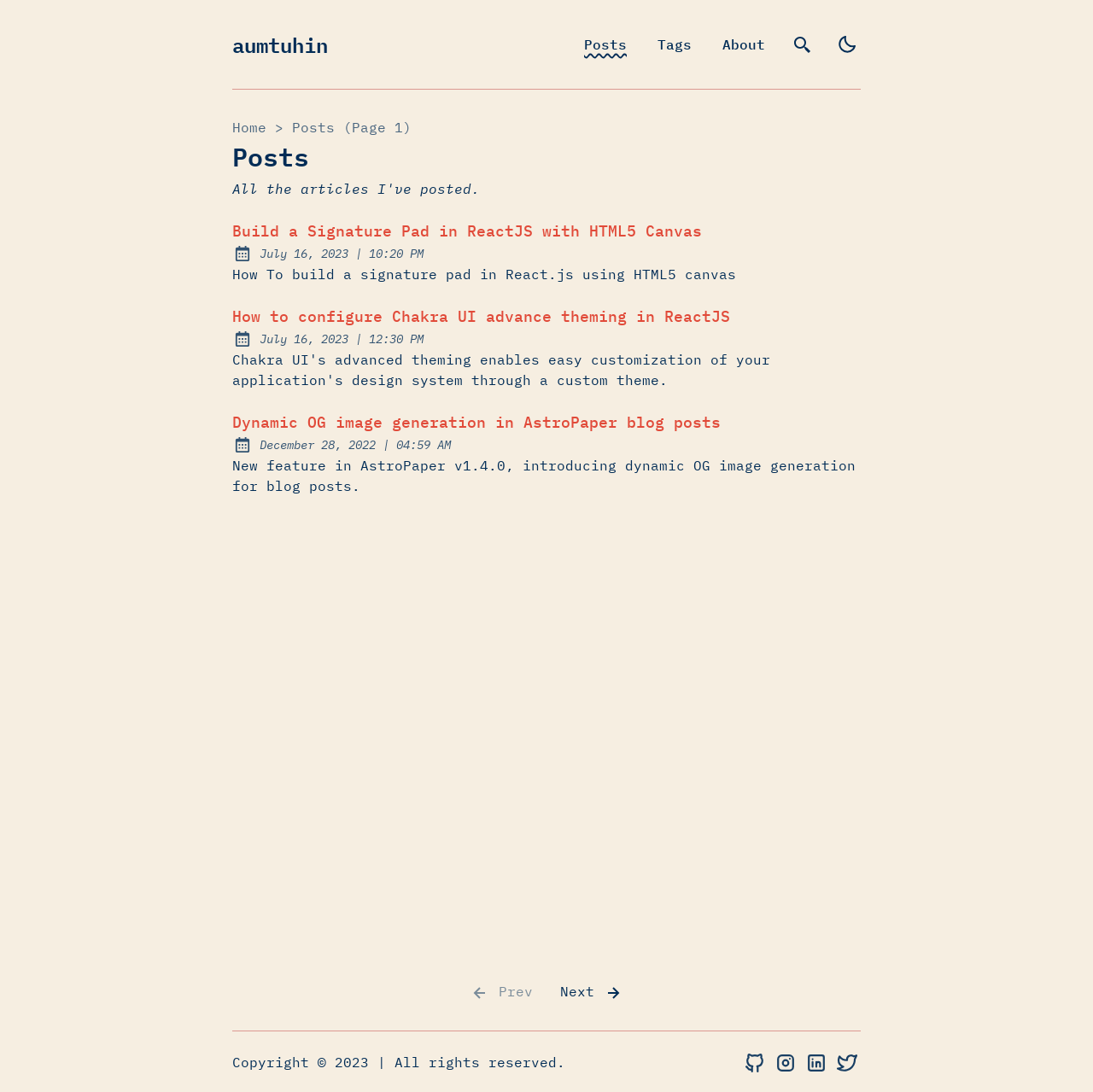Give a detailed explanation of the elements present on the webpage.

This webpage is a blog with a minimalistic design. At the top, there is a navigation bar with links to "Posts", "Tags", "About", and a search icon accompanied by a small image. To the right of the search icon, there is a button labeled "light". Below the navigation bar, there is a breadcrumb navigation section with a link to "Home" and a text "Posts (Page 1)".

The main content area is divided into several sections, each representing a blog post. Each post has a title, which is also a link, followed by the post date and time. The post titles are "Build a Signature Pad in ReactJS with HTML5 Canvas", "How to configure Chakra UI advance theming in ReactJS", and "Dynamic OG image generation in AstroPaper blog posts". Below each title, there is a brief summary of the post.

At the bottom of the page, there is a pagination navigation section with links to "Previous" and "Next" pages. The "Previous" link is disabled. To the right of the pagination section, there are links to the author's social media profiles, including Github, Instagram, LinkedIn, and Twitter, each accompanied by a small image.

Finally, at the very bottom of the page, there is a copyright notice with the year 2023 and a statement "All rights reserved."